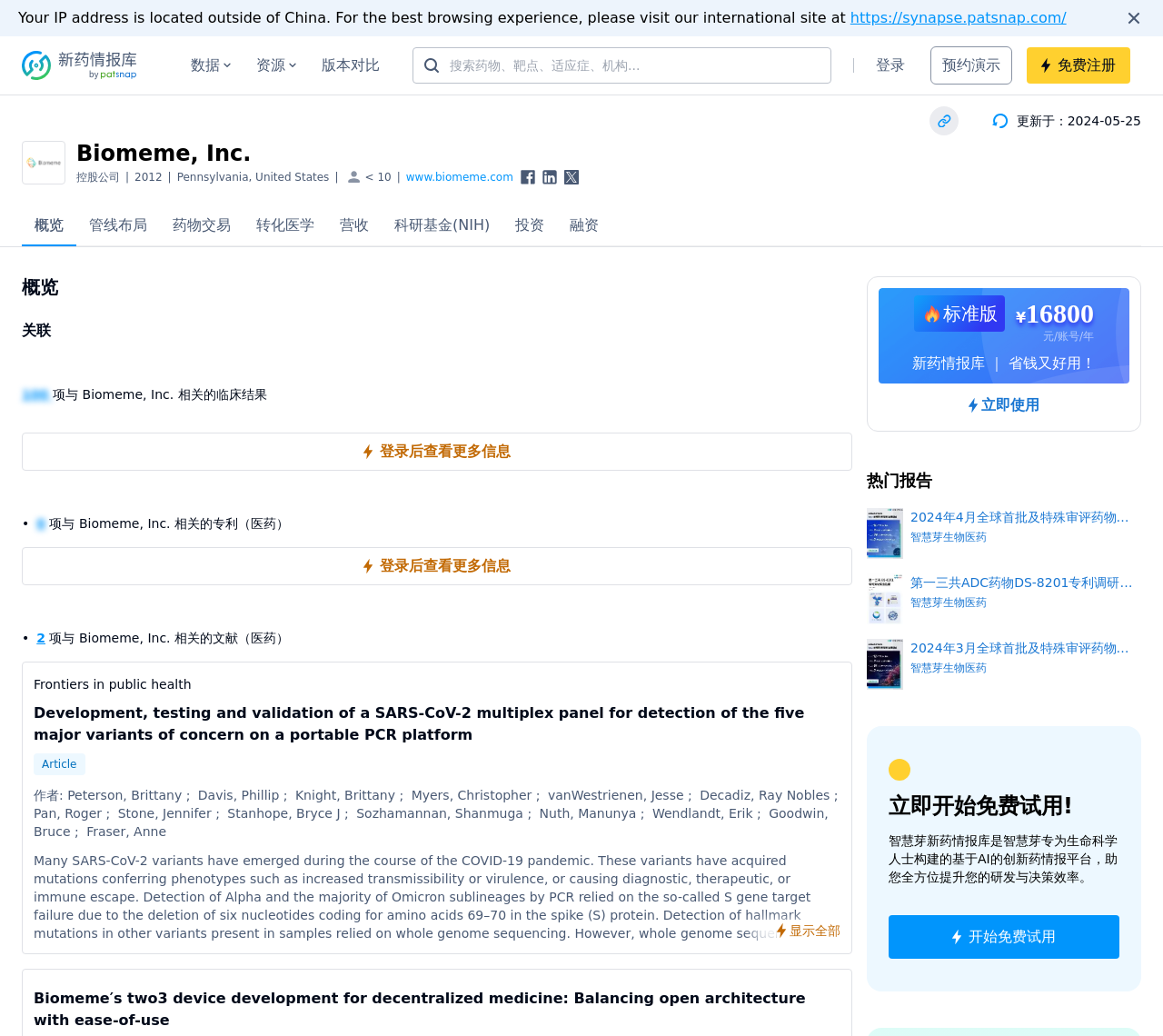What is the update date of the webpage?
Please provide a detailed and thorough answer to the question.

The update date is obtained from the StaticText element '更新于：2024-05-25' located at the bottom of the webpage, which indicates the last update date of the webpage.